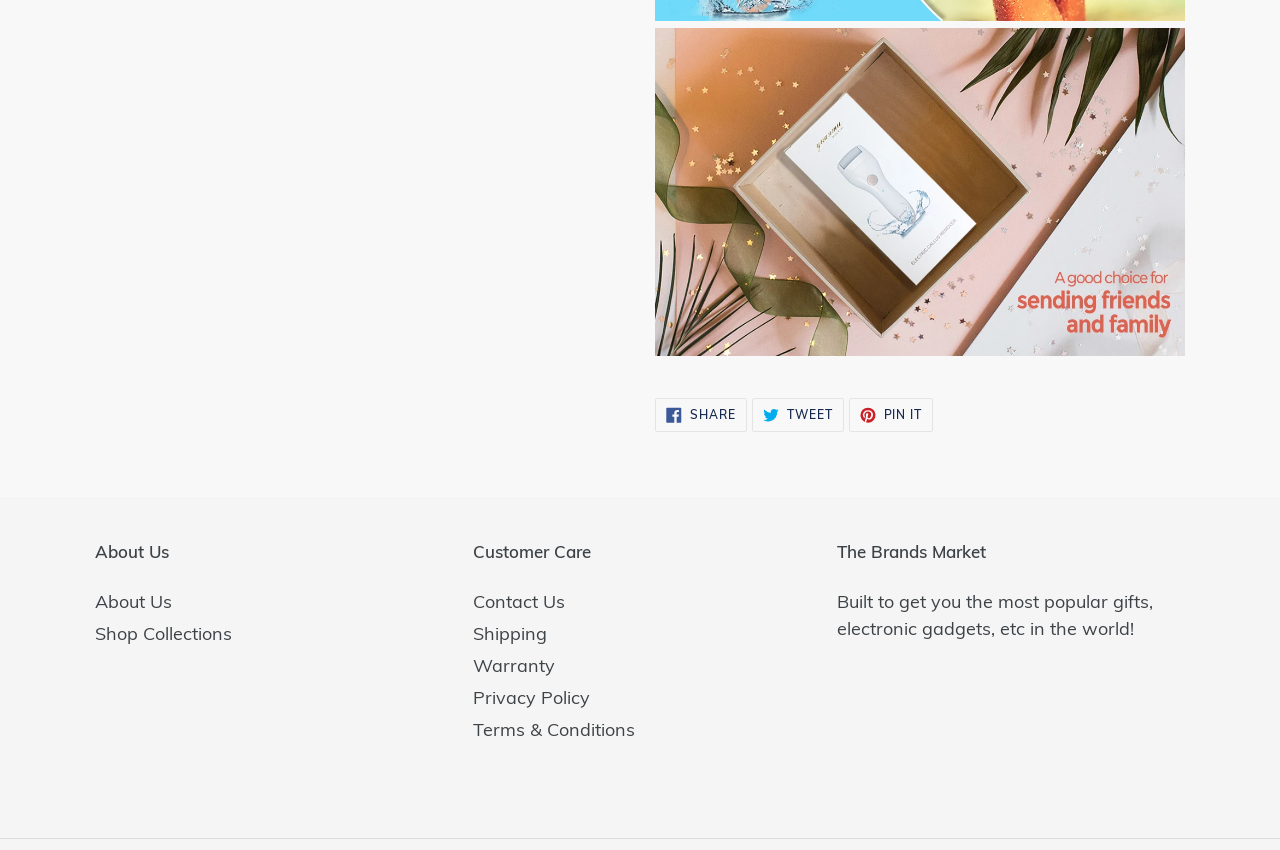Can you determine the bounding box coordinates of the area that needs to be clicked to fulfill the following instruction: "Explore the Brands Market"?

[0.654, 0.694, 0.901, 0.753]